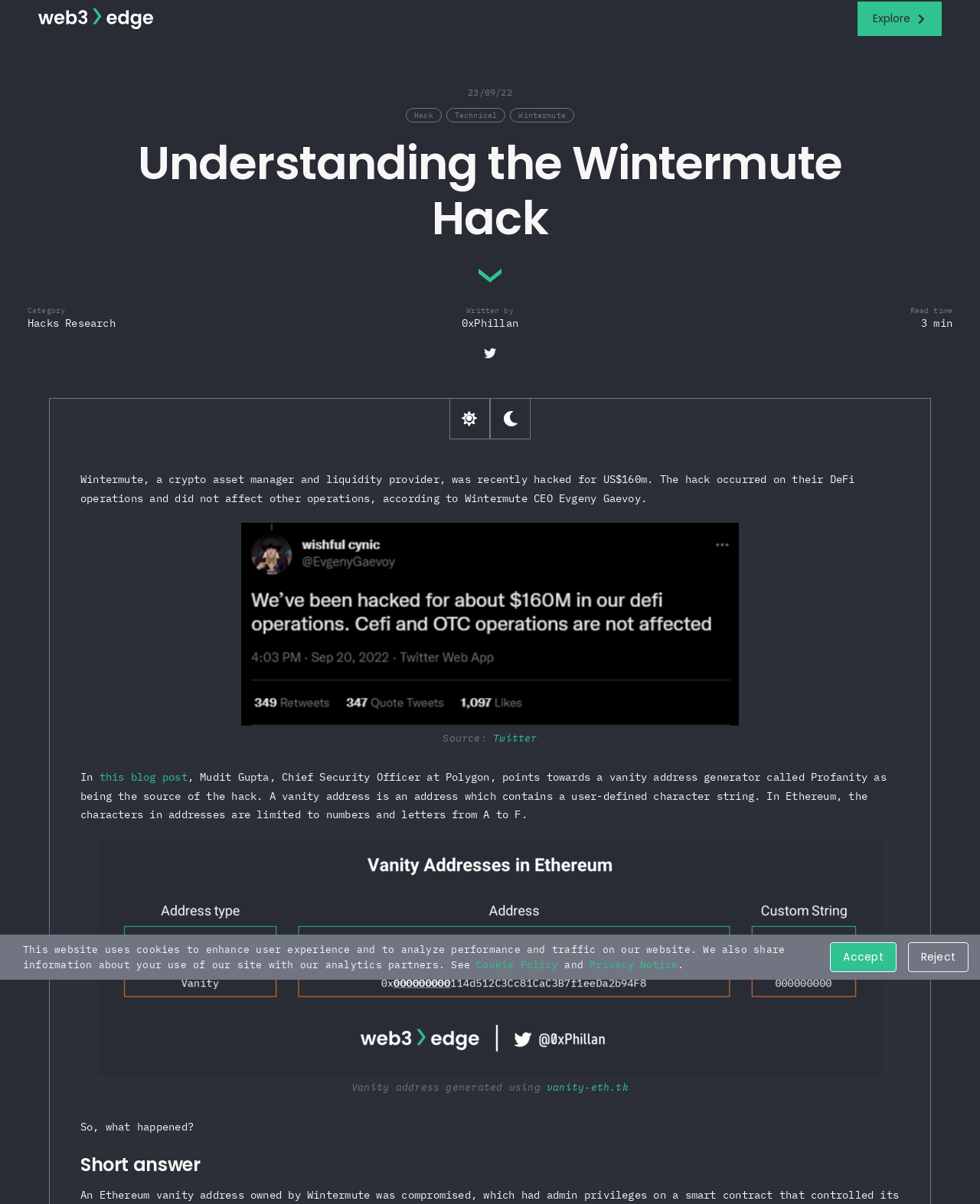Locate the bounding box coordinates of the element you need to click to accomplish the task described by this instruction: "Explore the menu".

[0.875, 0.001, 0.961, 0.03]